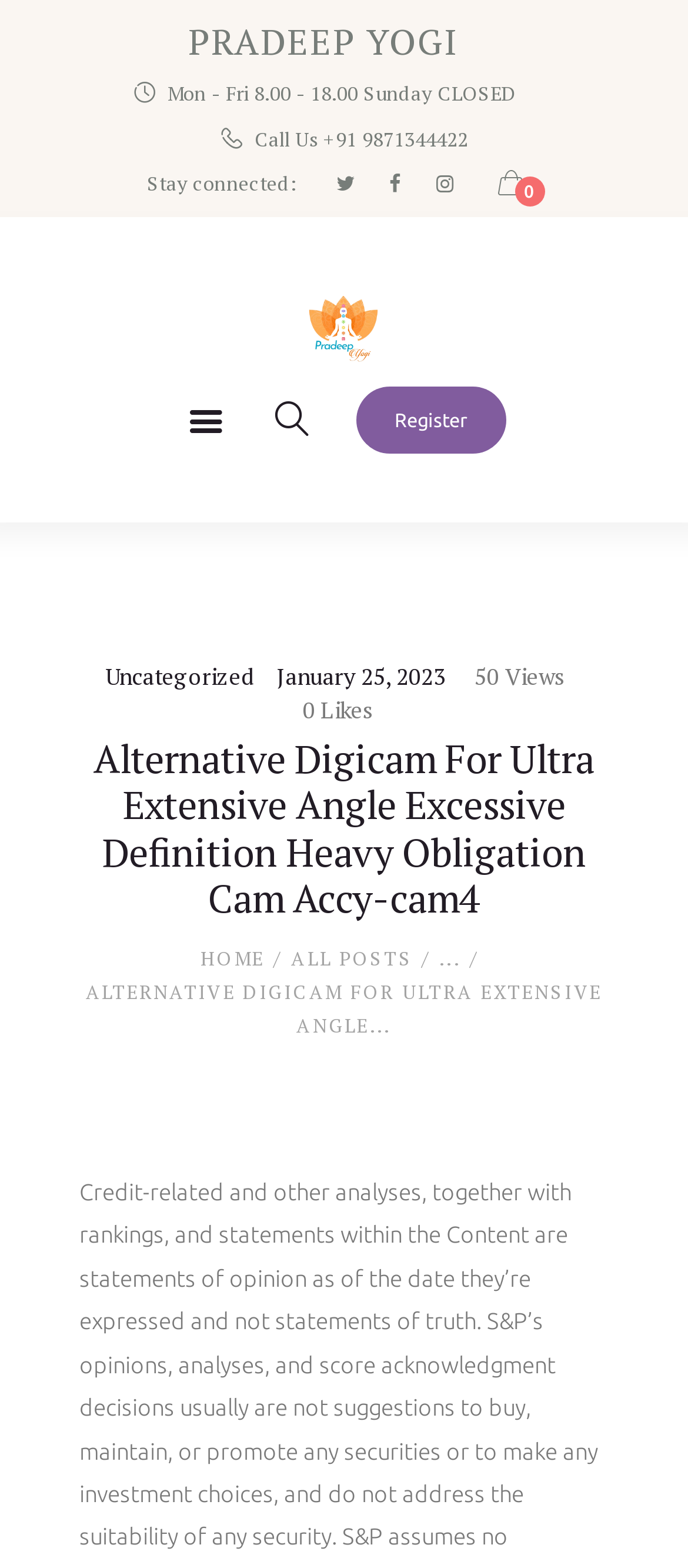Produce a meticulous description of the webpage.

This webpage appears to be a blog or personal website for Pradeep Yogi, with a focus on alternative digicam products. At the top left, there is a link to the website's title, "Pradeep Yogi", and a static text displaying the business hours, "Mon - Fri 8.00 - 18.00 Sunday CLOSED". Next to it, there is a call-to-action link with a phone number, "+91 9871344422".

Below the top section, there are social media links, including Facebook, Twitter, and Instagram, aligned horizontally. A search bar is located to the right of these links, accompanied by a search button.

The main content of the webpage is a blog post titled "Alternative Digicam For Ultra Extensive Angle Excessive Definition Heavy Obligation Cam Accy-cam4", which takes up most of the page's real estate. The post's content is not explicitly described, but it appears to be a product review or description.

On the right sidebar, there are links to various categories, including "Uncategorized", a specific date "January 25, 2023", and "50Views" and "0Likes" counters. There are also links to navigate to the "HOME" and "ALL POSTS" sections.

At the bottom of the page, there is a horizontal menu with links to "About", "Classes", "Courses", "Yoga Retreat", "Dr Nutan Kher", and "Store". Finally, there is a small icon at the bottom right corner of the page, which appears to be a scrolling arrow.